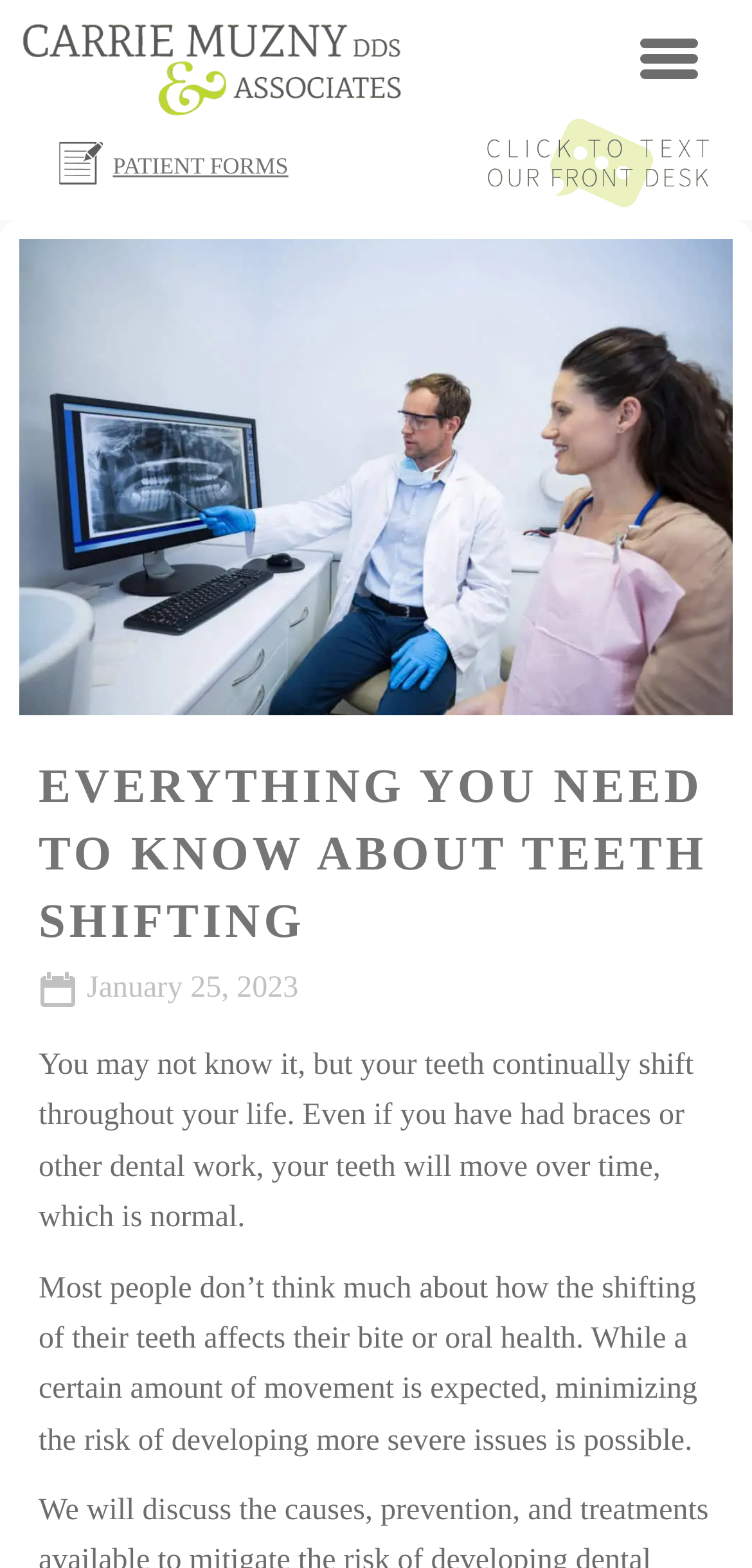What can be affected by teeth shifting?
Using the details shown in the screenshot, provide a comprehensive answer to the question.

The webpage suggests that teeth shifting can impact one's bite or oral health, as mentioned in the text 'Most people don’t think much about how the shifting of their teeth affects their bite or oral health...'.